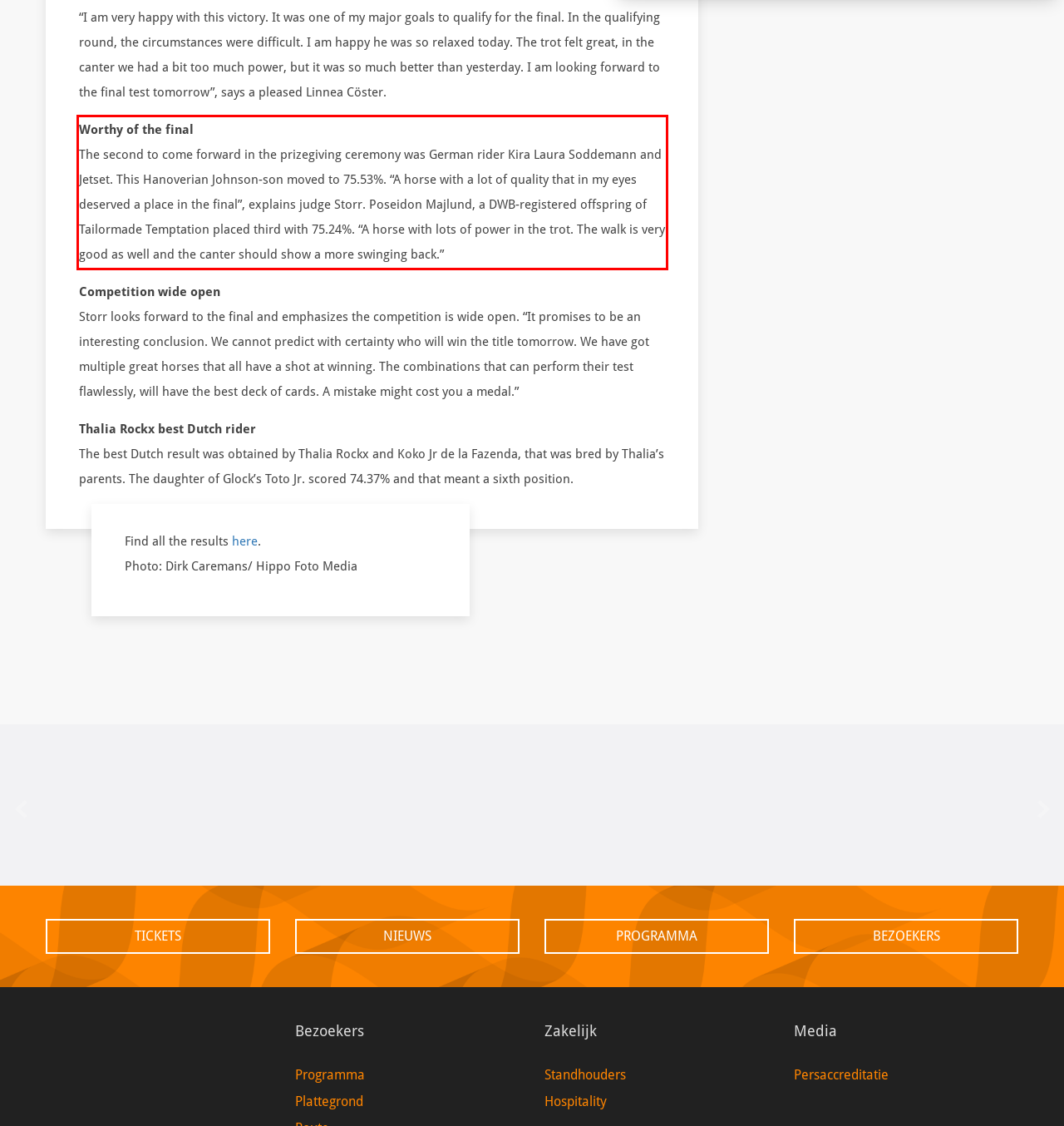Extract and provide the text found inside the red rectangle in the screenshot of the webpage.

Worthy of the final The second to come forward in the prizegiving ceremony was German rider Kira Laura Soddemann and Jetset. This Hanoverian Johnson-son moved to 75.53%. “A horse with a lot of quality that in my eyes deserved a place in the final”, explains judge Storr. Poseidon Majlund, a DWB-registered offspring of Tailormade Temptation placed third with 75.24%. “A horse with lots of power in the trot. The walk is very good as well and the canter should show a more swinging back.”